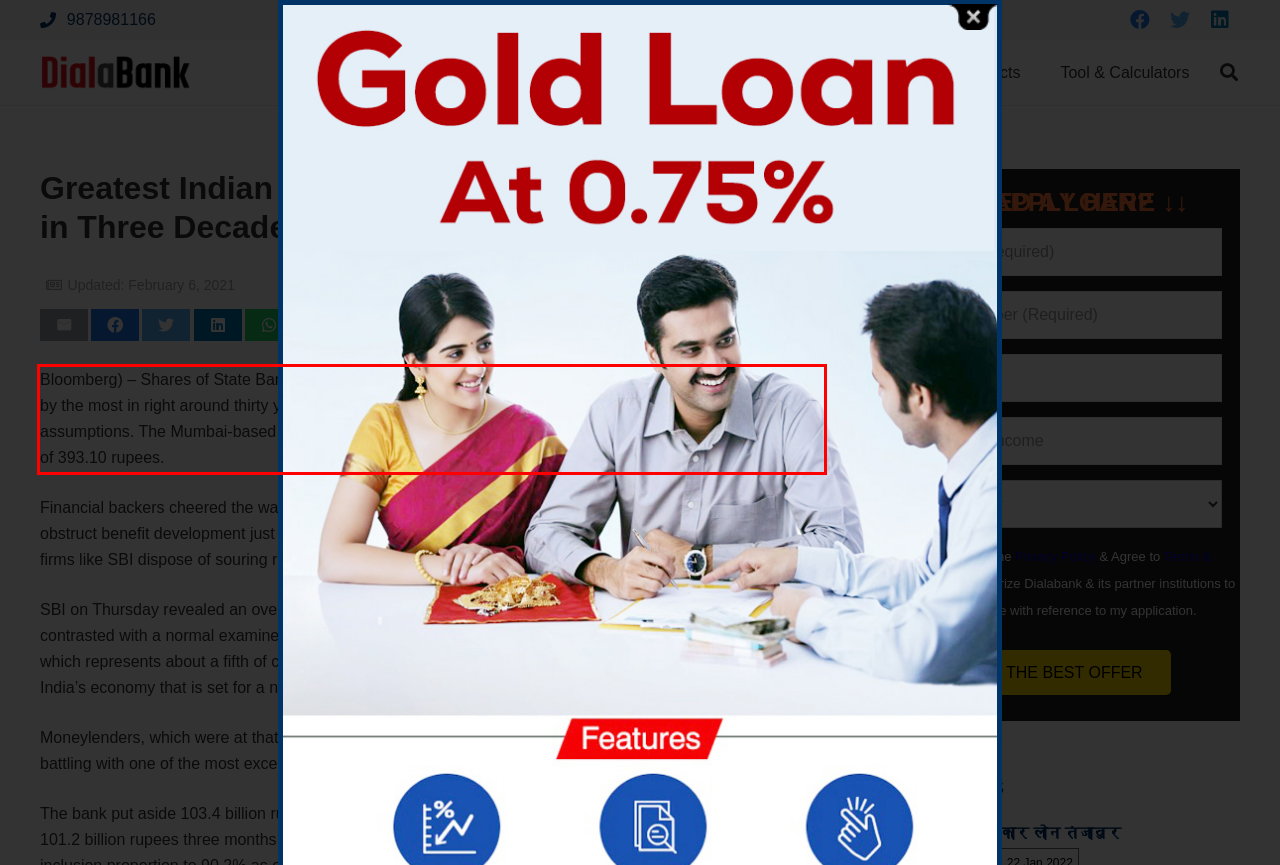Identify the text inside the red bounding box in the provided webpage screenshot and transcribe it.

Bloomberg) – Shares of State Bank of India, the country’s biggest by resources, flooded for the current week by the most in right around thirty years, floated by plans to handle awful obligation and a benefit that beat assumptions. The Mumbai-based loan specialist bounced 39.4% – most since March 1992 – to a record close of 393.10 rupees.